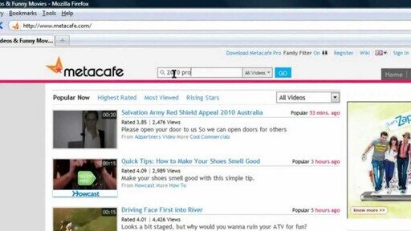What type of content is showcased in the 'Popular Now' section?
Refer to the screenshot and deliver a thorough answer to the question presented.

The question asks about the type of content displayed in the 'Popular Now' section. Upon examining the screenshot, I notice that the 'Popular Now' section features a list of trending videos, including an appeal for the Salvation Army, a tutorial on shoe maintenance, and a humorous take on driving and ATV usage. This suggests that the section showcases popular and trending video content on the platform.